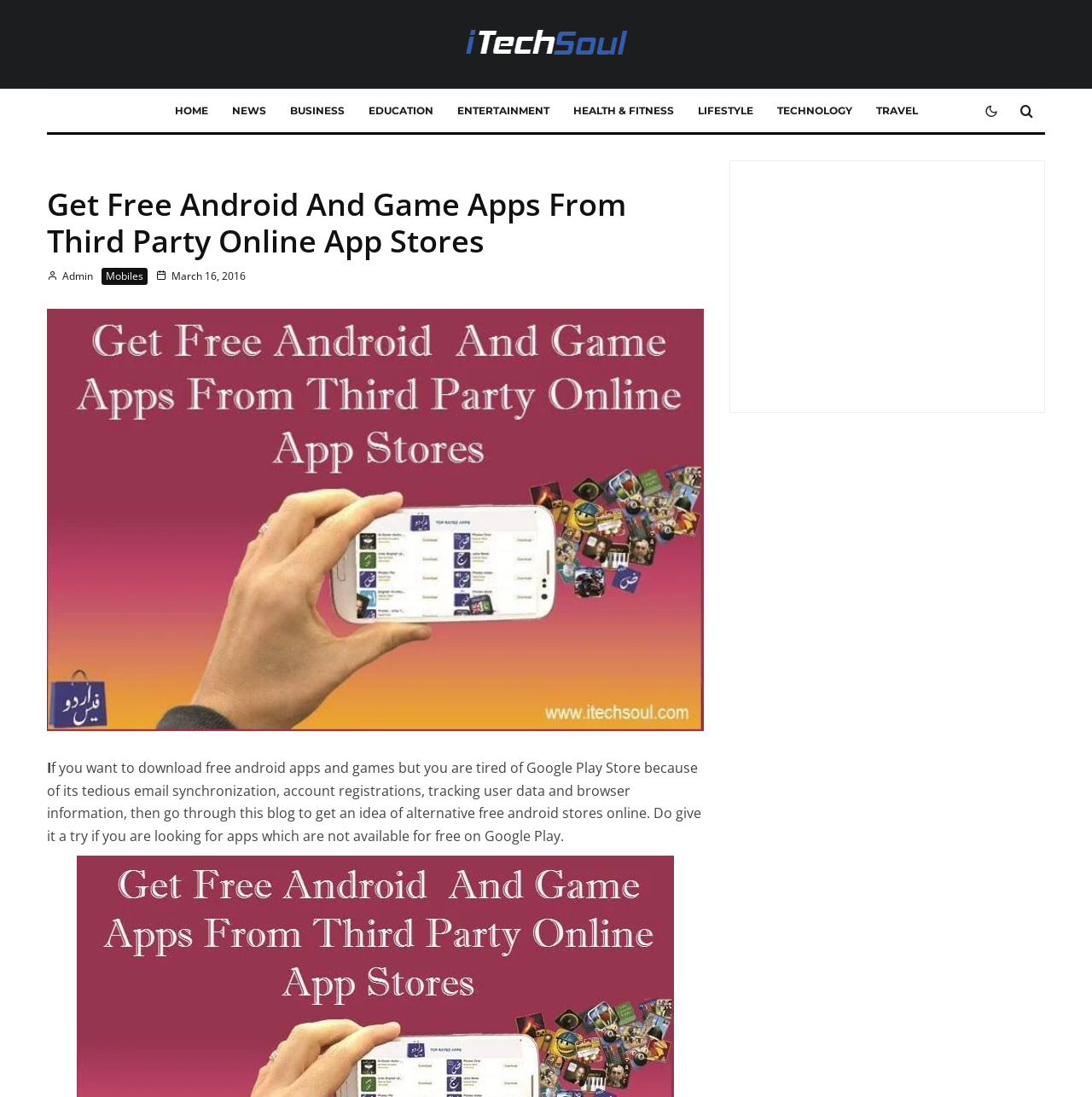Determine the bounding box coordinates of the region that needs to be clicked to achieve the task: "Click on the Admin link".

[0.043, 0.245, 0.085, 0.258]